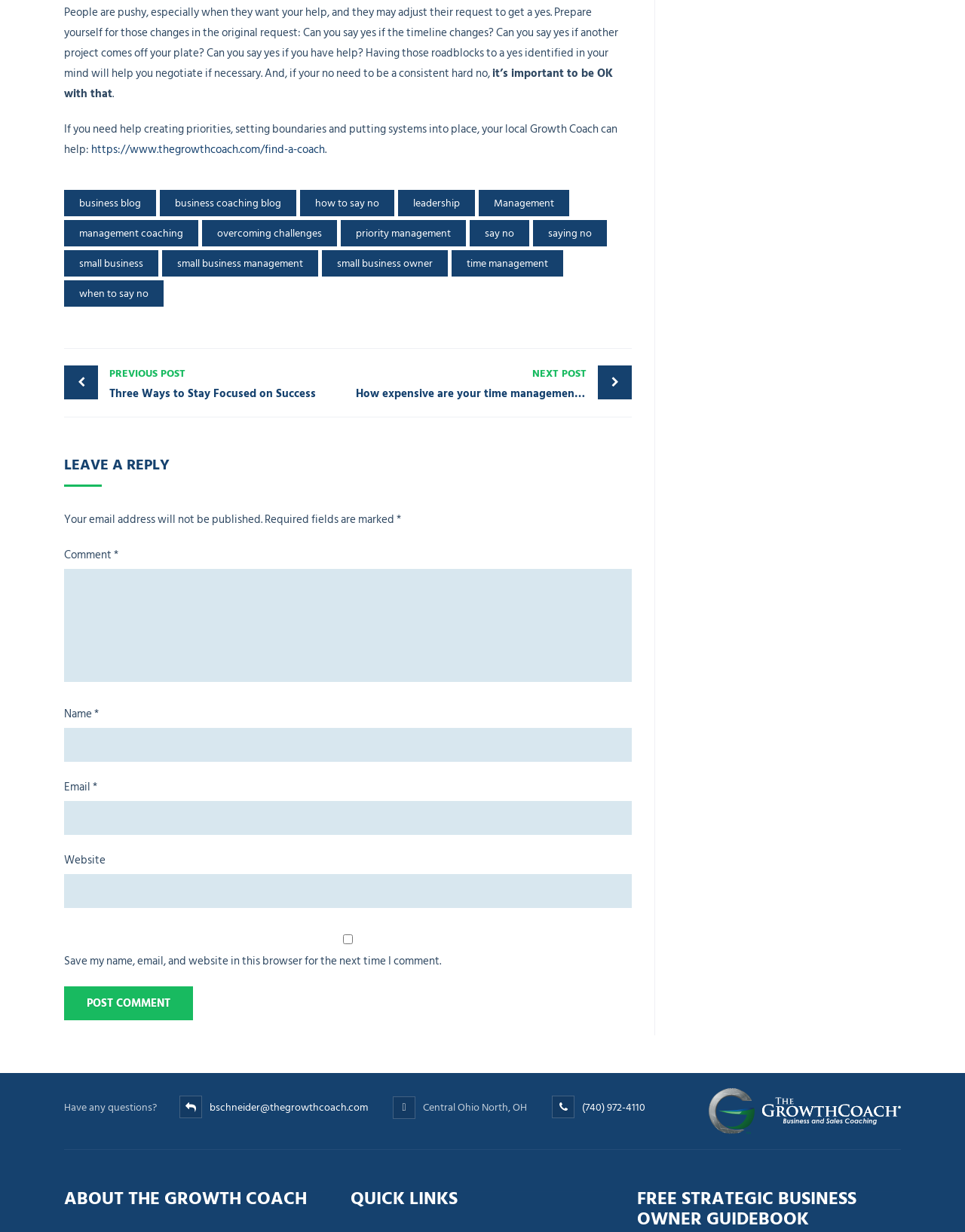Given the element description, predict the bounding box coordinates in the format (top-left x, top-left y, bottom-right x, bottom-right y). Make sure all values are between 0 and 1. Here is the element description: say no

[0.487, 0.178, 0.548, 0.2]